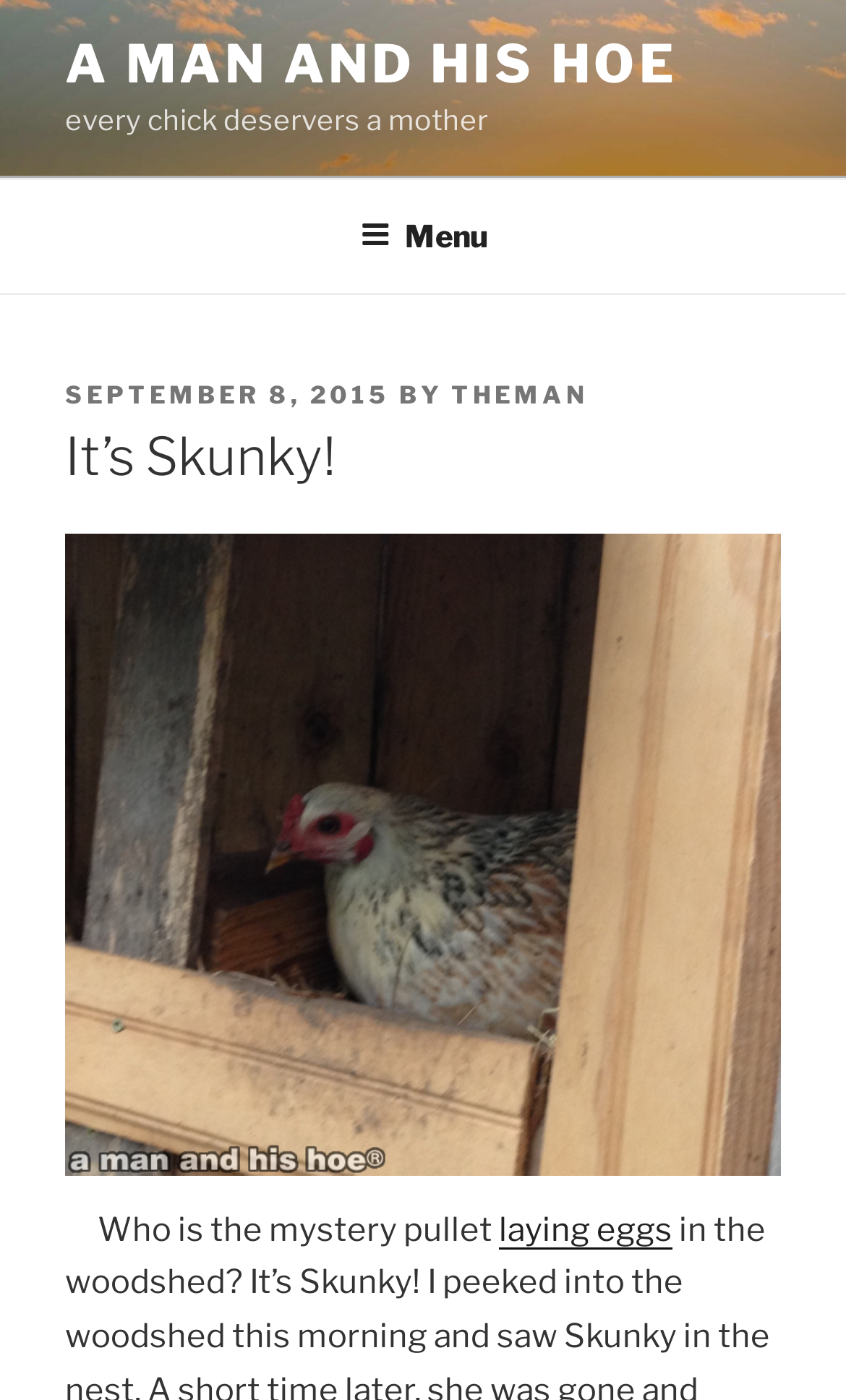What is the topic of the article?
From the details in the image, answer the question comprehensively.

I found the topic of the article by looking at the heading and the text of the article. The heading is 'It’s Skunky!' and the text mentions 'laying eggs', which suggests that the topic of the article is Skunky laying eggs.